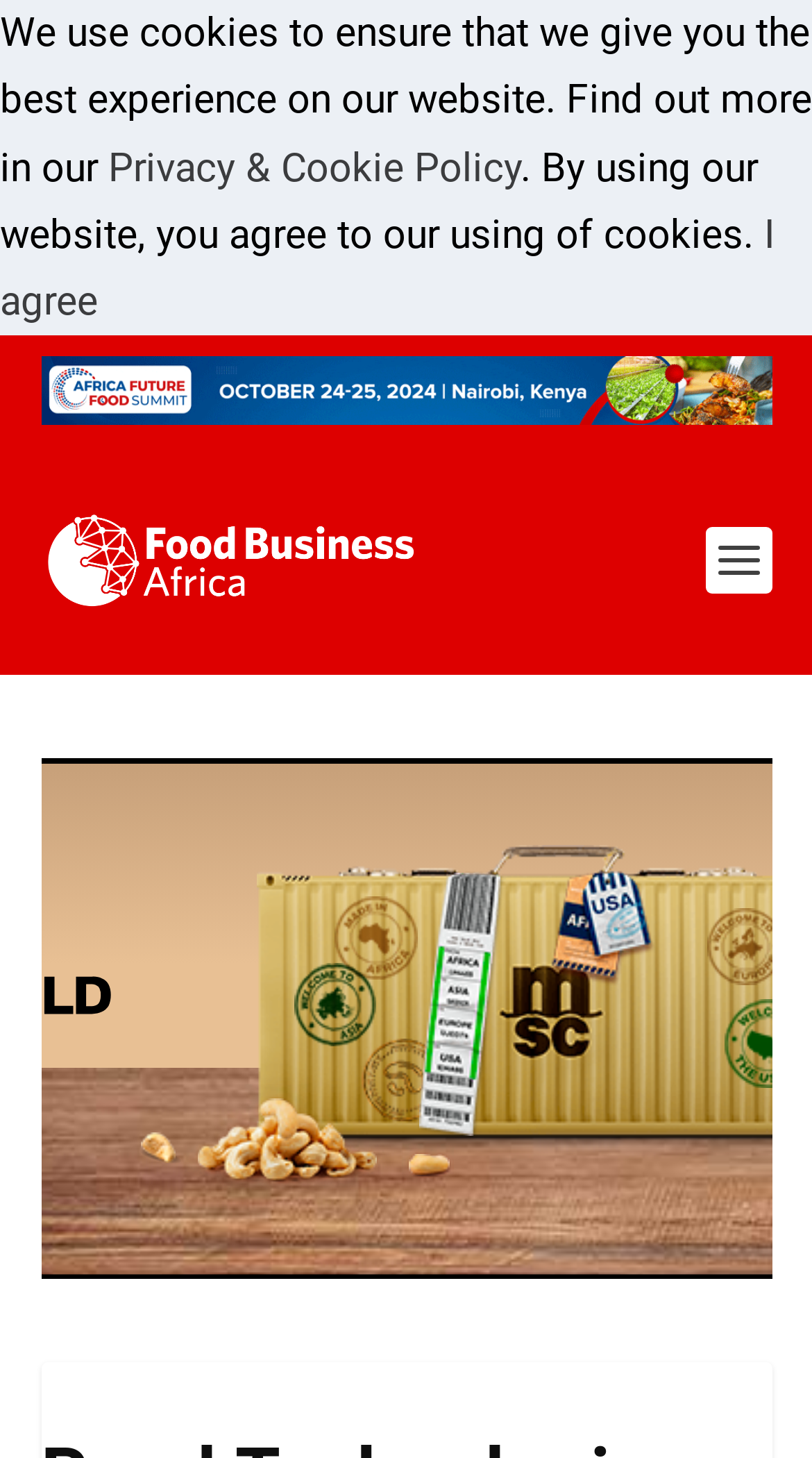What is the relationship between Pond Technologies and Livalta?
Please answer the question as detailed as possible.

I found the answer by understanding the context of the webpage, which is about Pond Technologies partnering with Livalta to bring algae-based animal feeds to the UK market. This implies that the relationship between Pond Technologies and Livalta is a partnership.